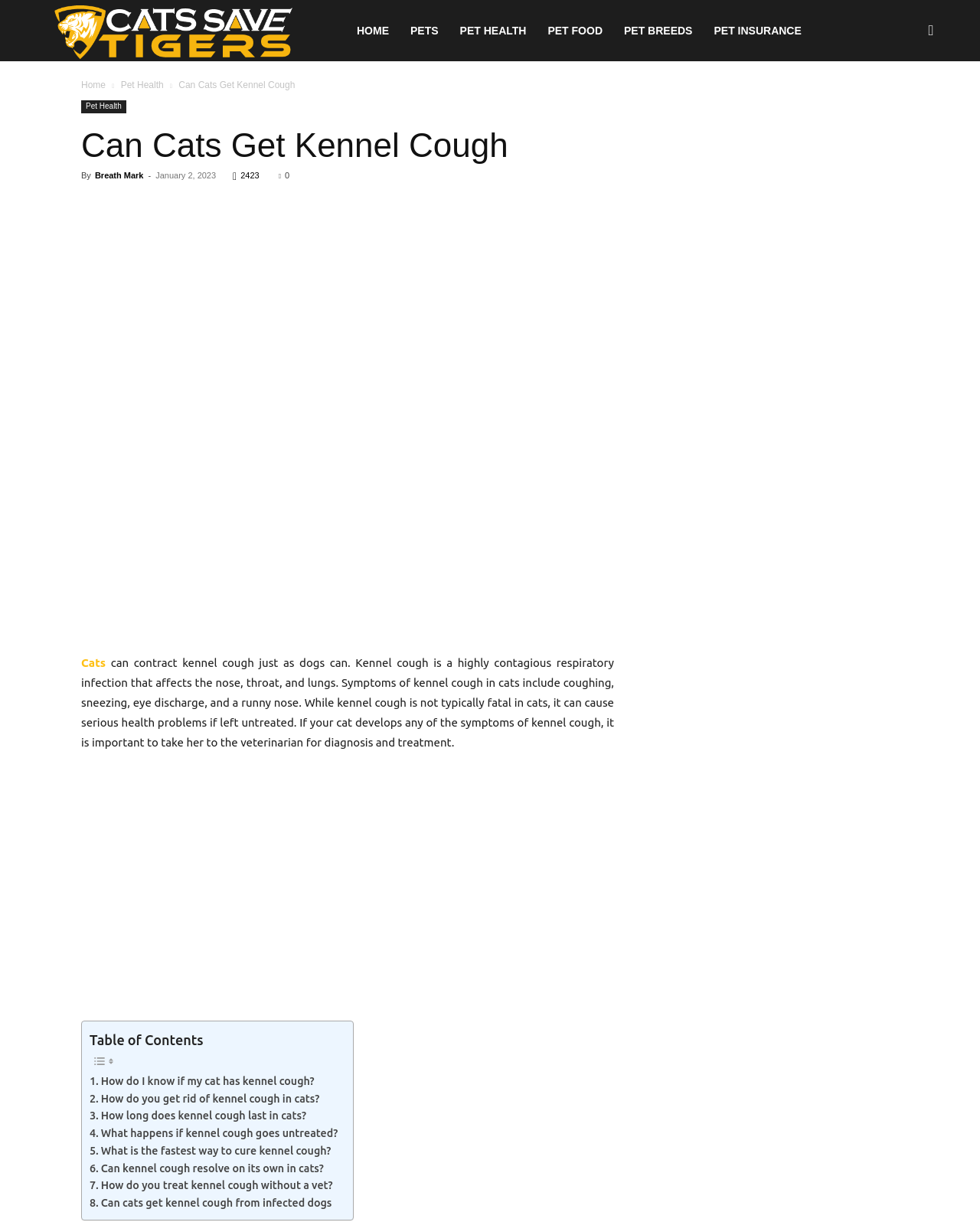Please find the main title text of this webpage.

Can Cats Get Kennel Cough